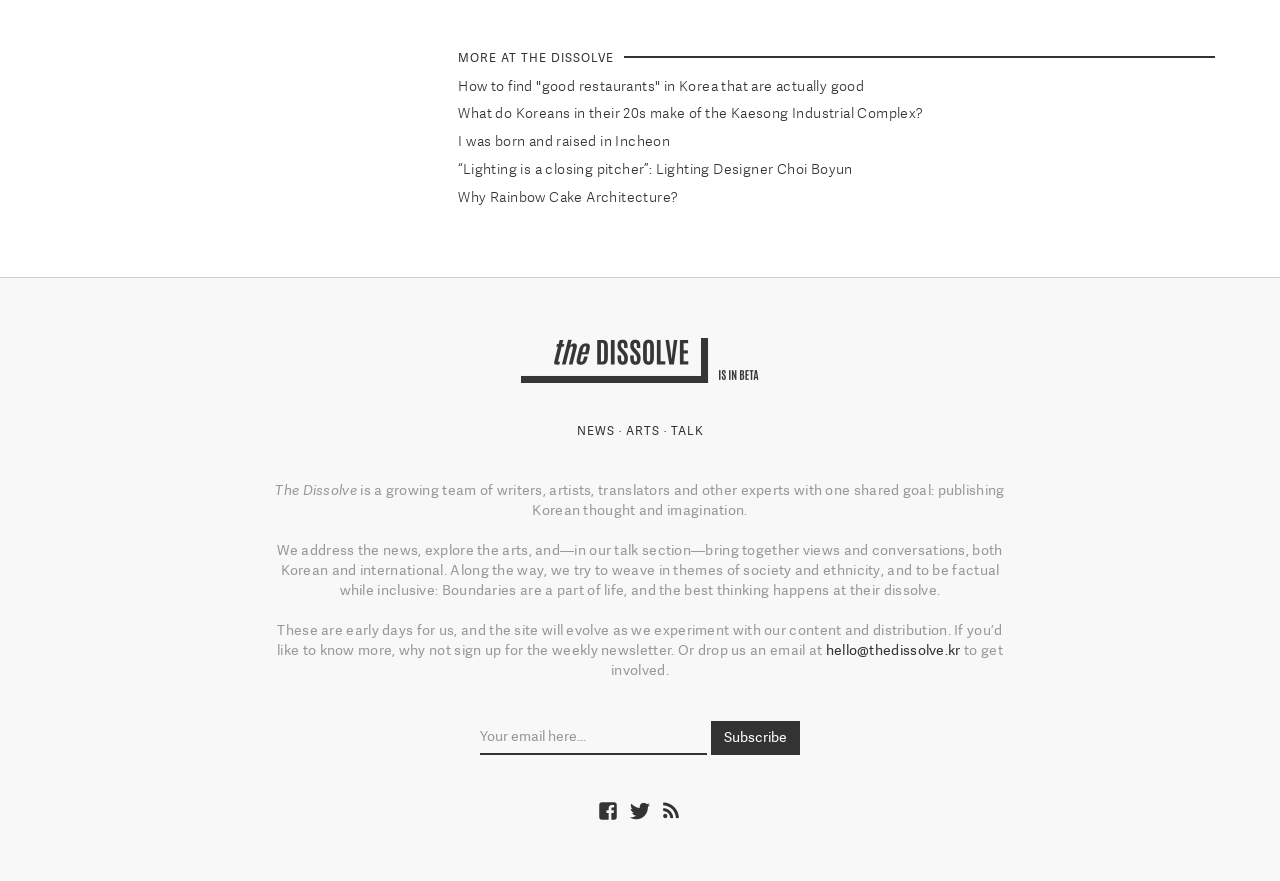Find the bounding box coordinates for the area that must be clicked to perform this action: "Enter your email address to get involved".

[0.375, 0.818, 0.552, 0.857]